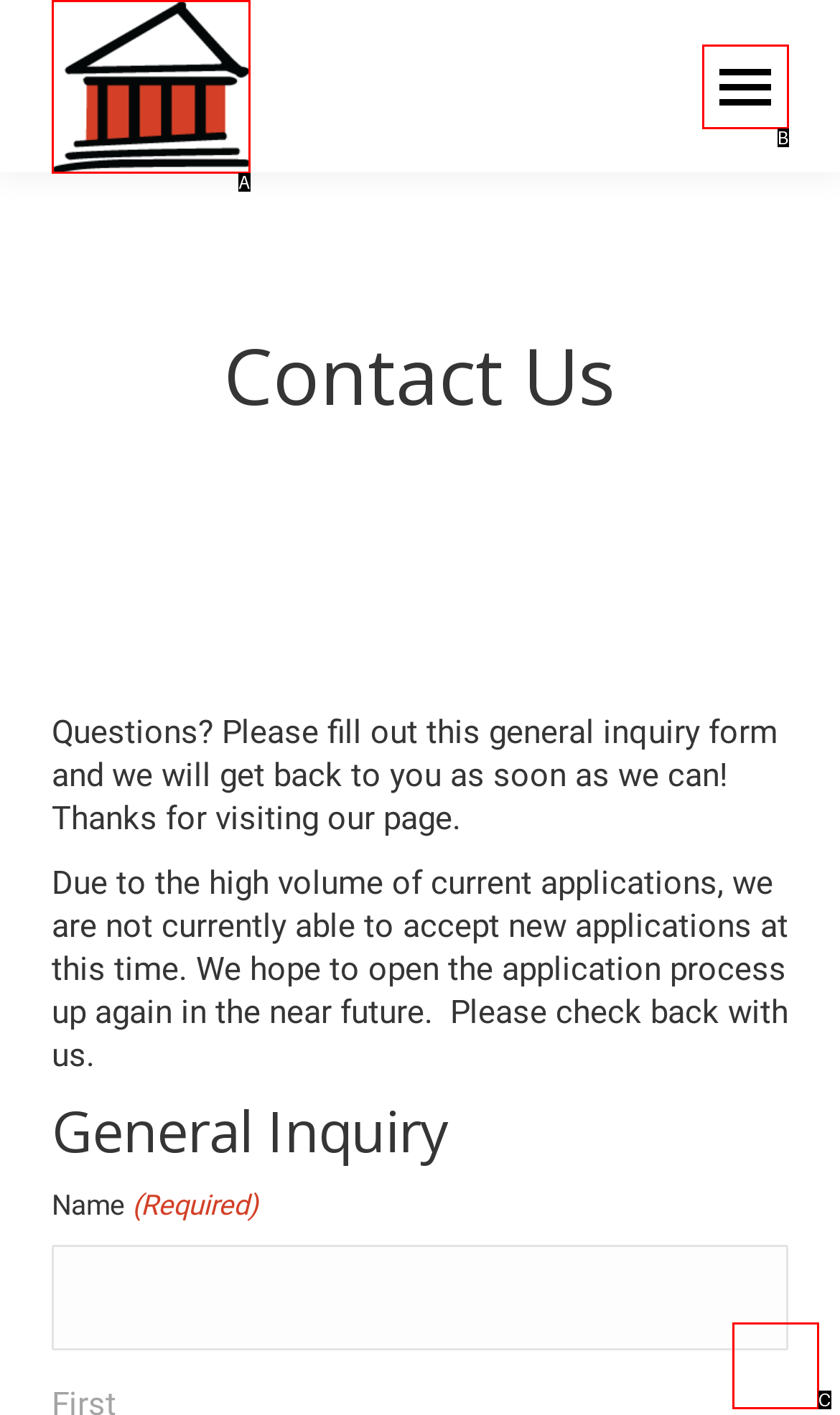Identify the letter of the option that best matches the following description: Go to Top. Respond with the letter directly.

C